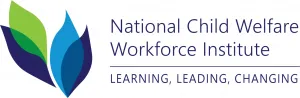Detail every significant feature and component of the image.

The image features the logo of the National Child Welfare Workforce Institute (NCWWI). The design includes a stylized representation of layered leaves in vibrant shades of green and blue, symbolizing growth and support in the field of child welfare. Accompanying the graphic is the institute's name, "National Child Welfare Workforce Institute," depicted in a modern font. Below the name, a tagline reads "LEARNING, LEADING, CHANGING," emphasizing the organization's commitment to education, leadership, and transformative practices within child welfare services. This logo reflects the institute's mission to enhance the skills and capabilities of child welfare professionals.